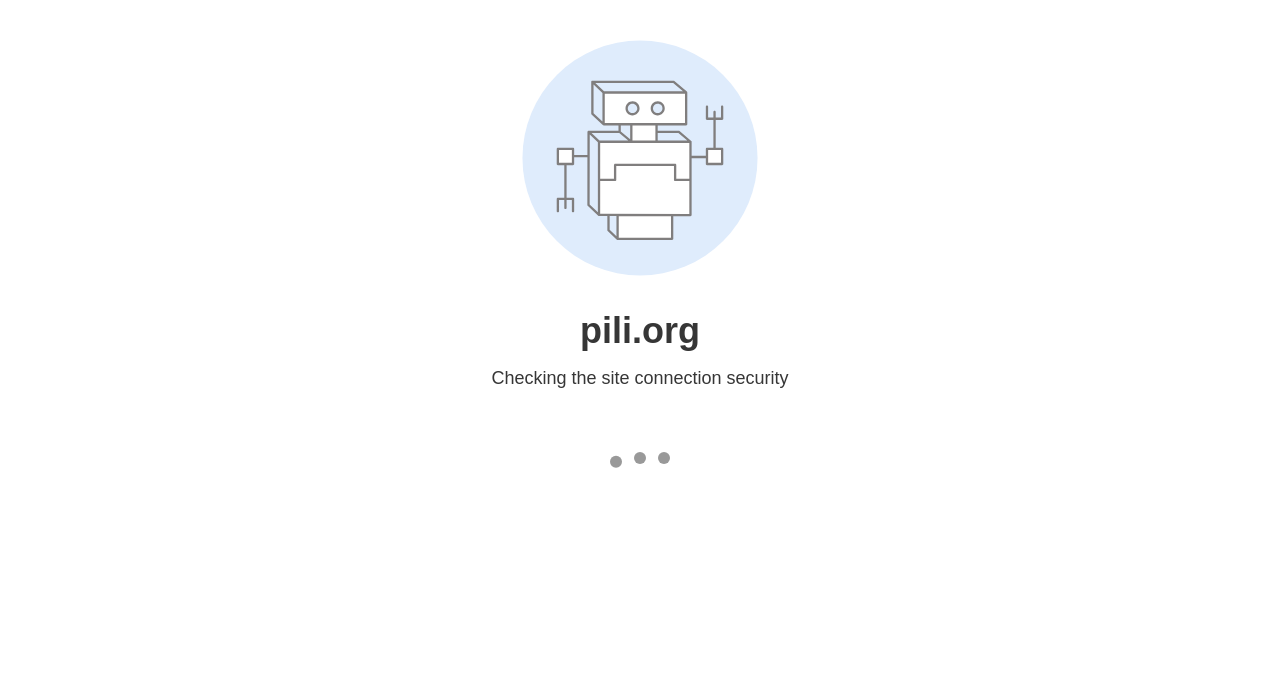Answer the following query concisely with a single word or phrase:
What is the topic of the first news post?

Pro Bono Week